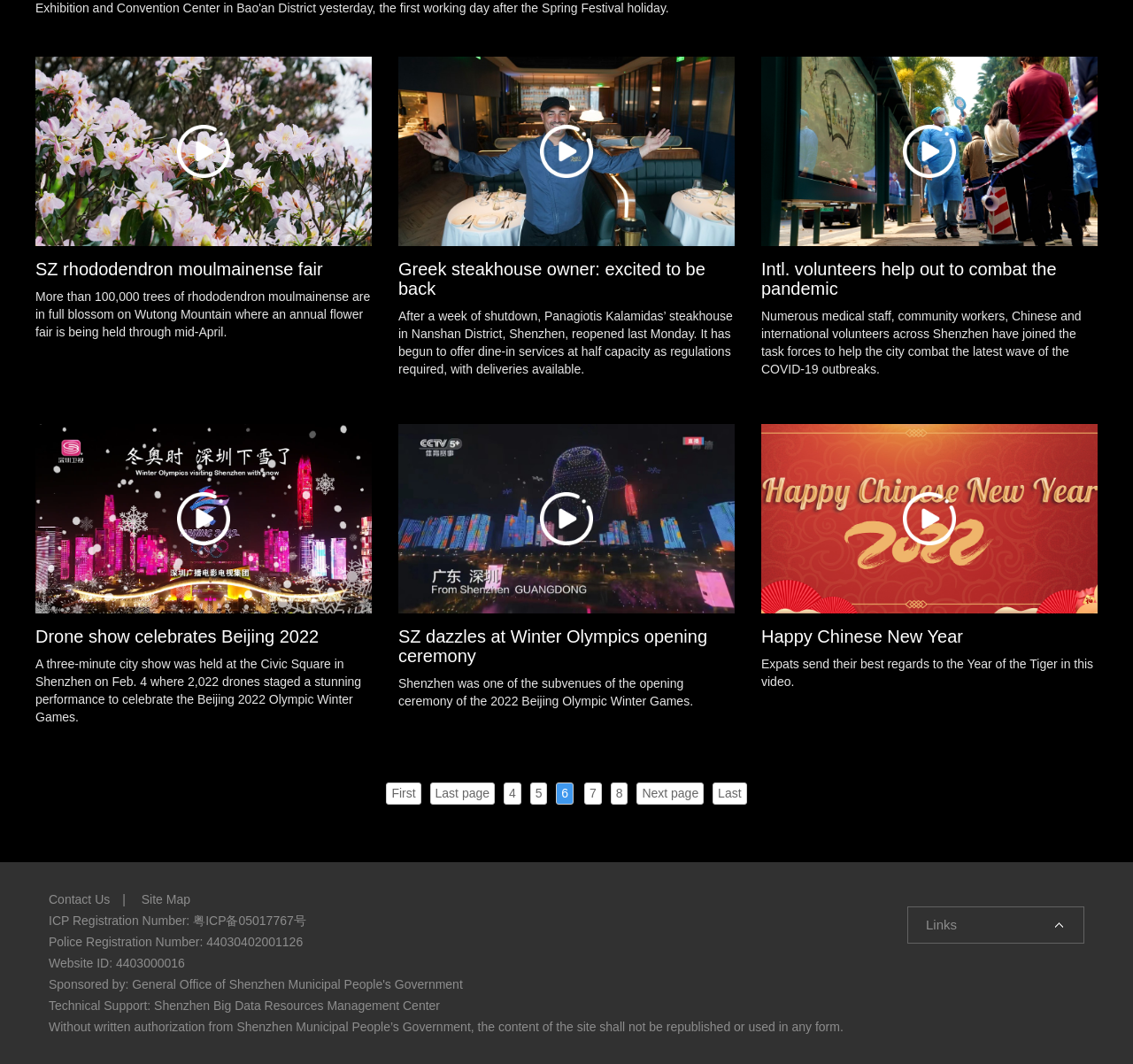Please identify the bounding box coordinates of the clickable element to fulfill the following instruction: "View the first page". The coordinates should be four float numbers between 0 and 1, i.e., [left, top, right, bottom].

[0.341, 0.736, 0.372, 0.756]